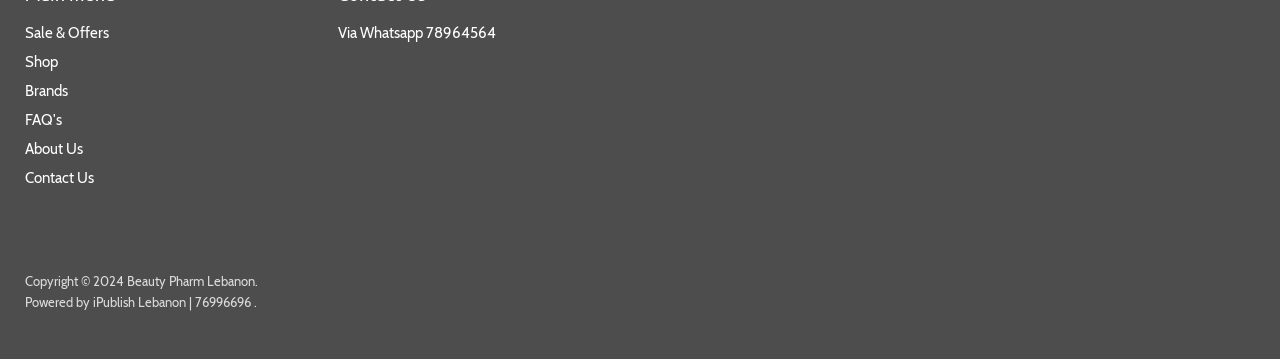Consider the image and give a detailed and elaborate answer to the question: 
How many main navigation links are there?

There are 5 main navigation links, namely 'Sale & Offers', 'Shop', 'Brands', 'FAQ's', and 'About Us', which are located at the top of the webpage.